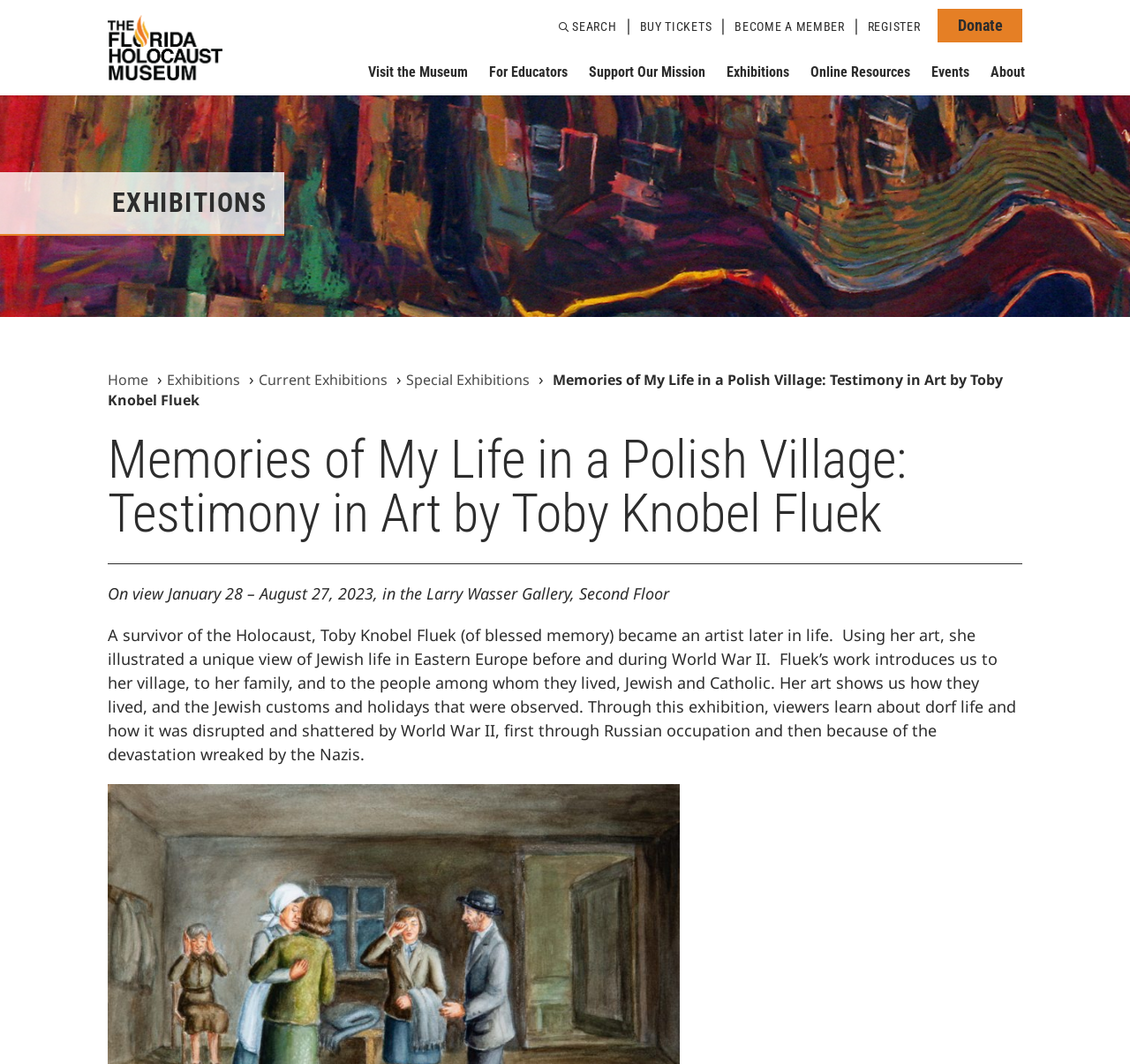Please provide the bounding box coordinates for the element that needs to be clicked to perform the instruction: "View exhibitions". The coordinates must consist of four float numbers between 0 and 1, formatted as [left, top, right, bottom].

[0.634, 0.048, 0.708, 0.088]